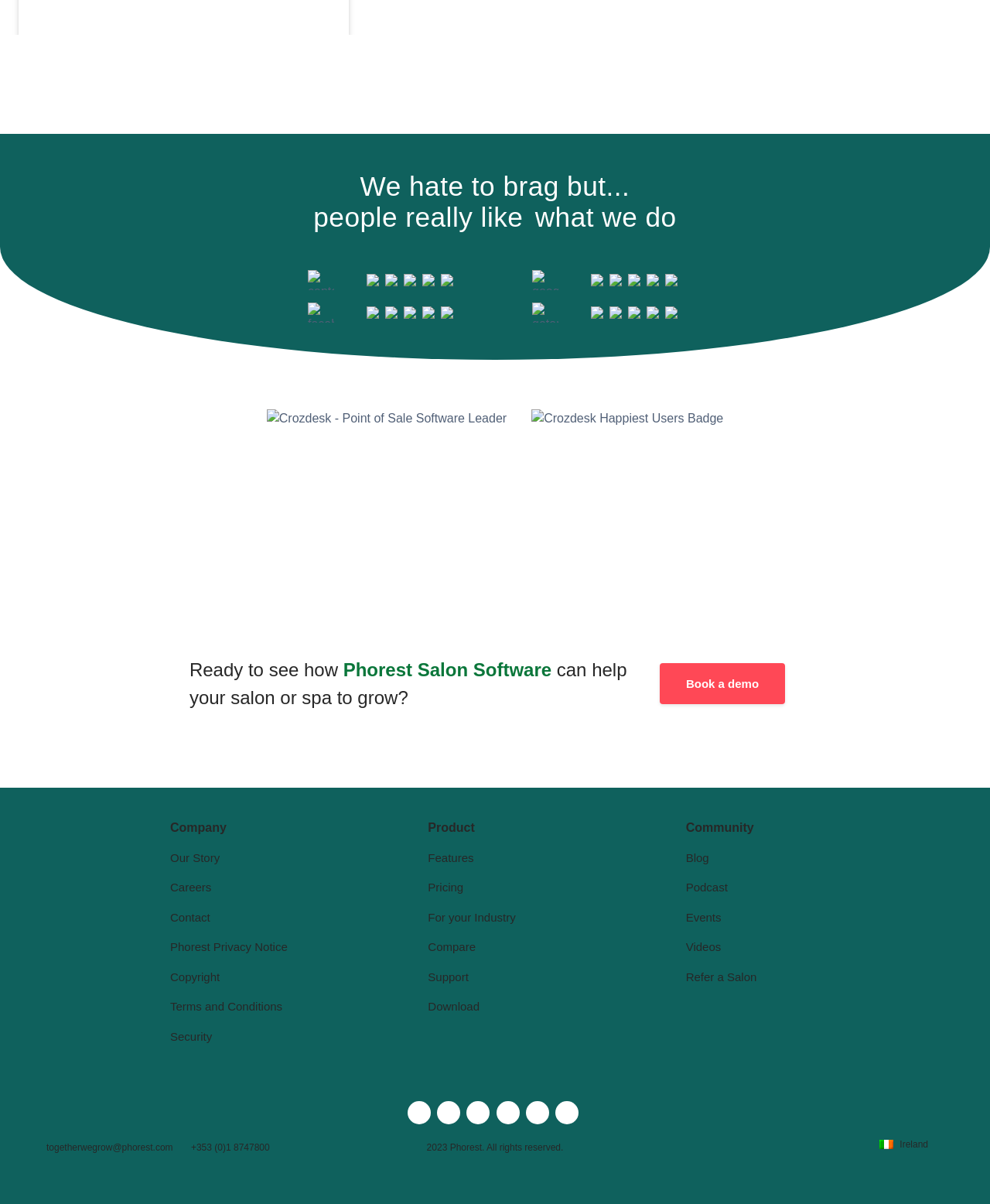How many social media links are there at the bottom of the webpage?
Answer the question with a single word or phrase by looking at the picture.

6